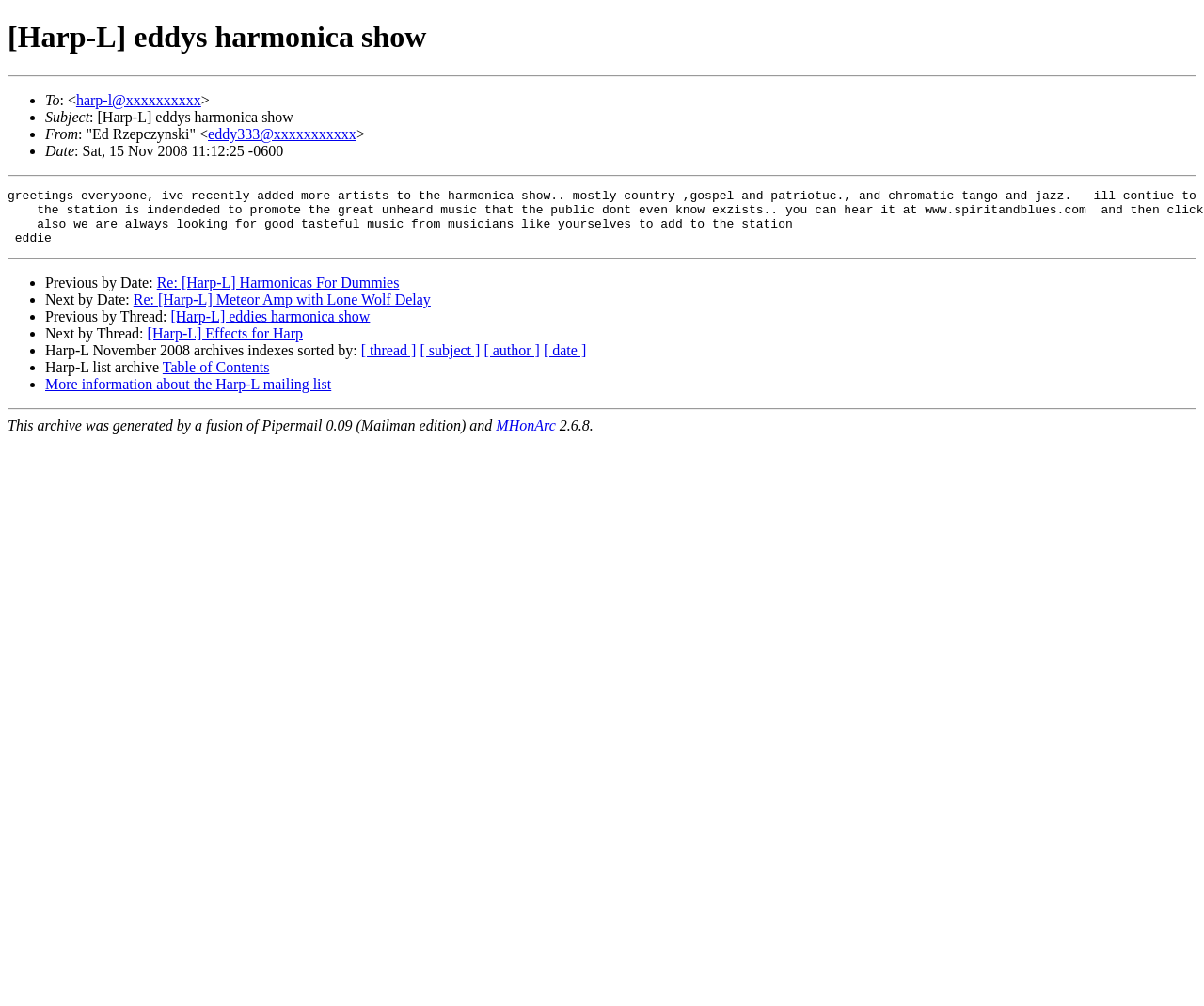Please identify the bounding box coordinates of the area I need to click to accomplish the following instruction: "Learn more about the Harp-L mailing list".

[0.038, 0.374, 0.275, 0.39]